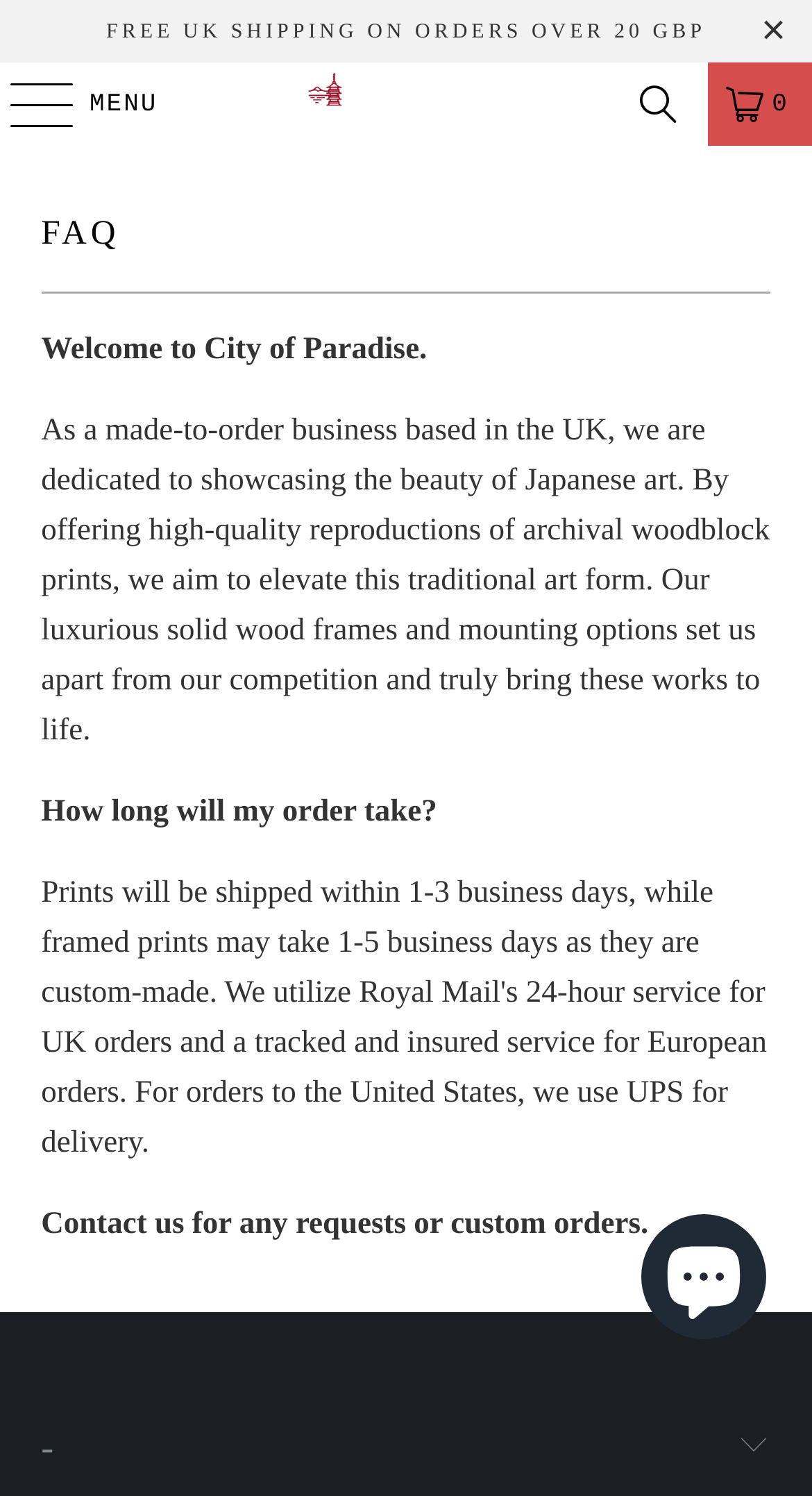What is the chat window for?
Look at the screenshot and provide an in-depth answer.

The webpage has a generic element 'Shopify online store chat' which contains a button 'Chat window' that is expanded, indicating that the chat window is for Shopify online store chat.